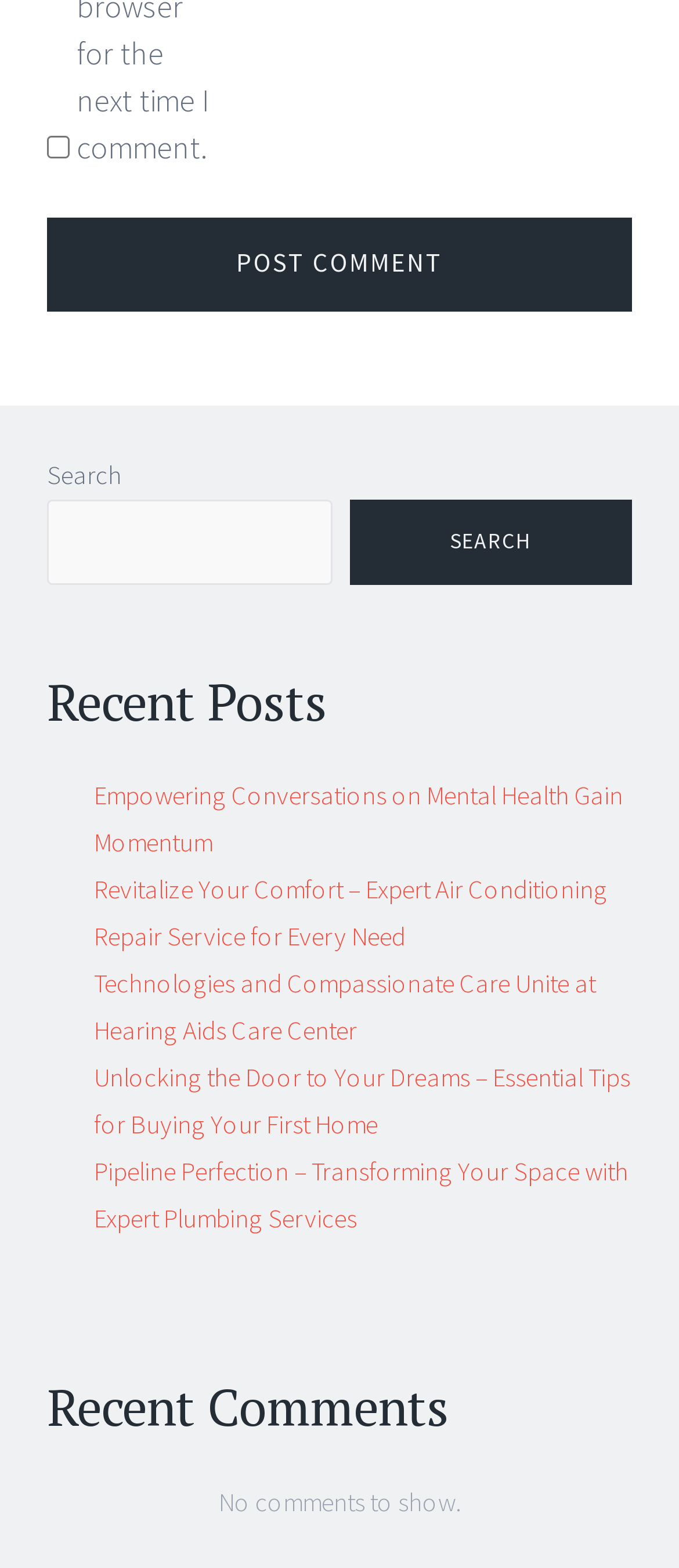Please identify the bounding box coordinates of the element I should click to complete this instruction: 'Check the checkbox to save your name and email'. The coordinates should be given as four float numbers between 0 and 1, like this: [left, top, right, bottom].

[0.069, 0.086, 0.103, 0.101]